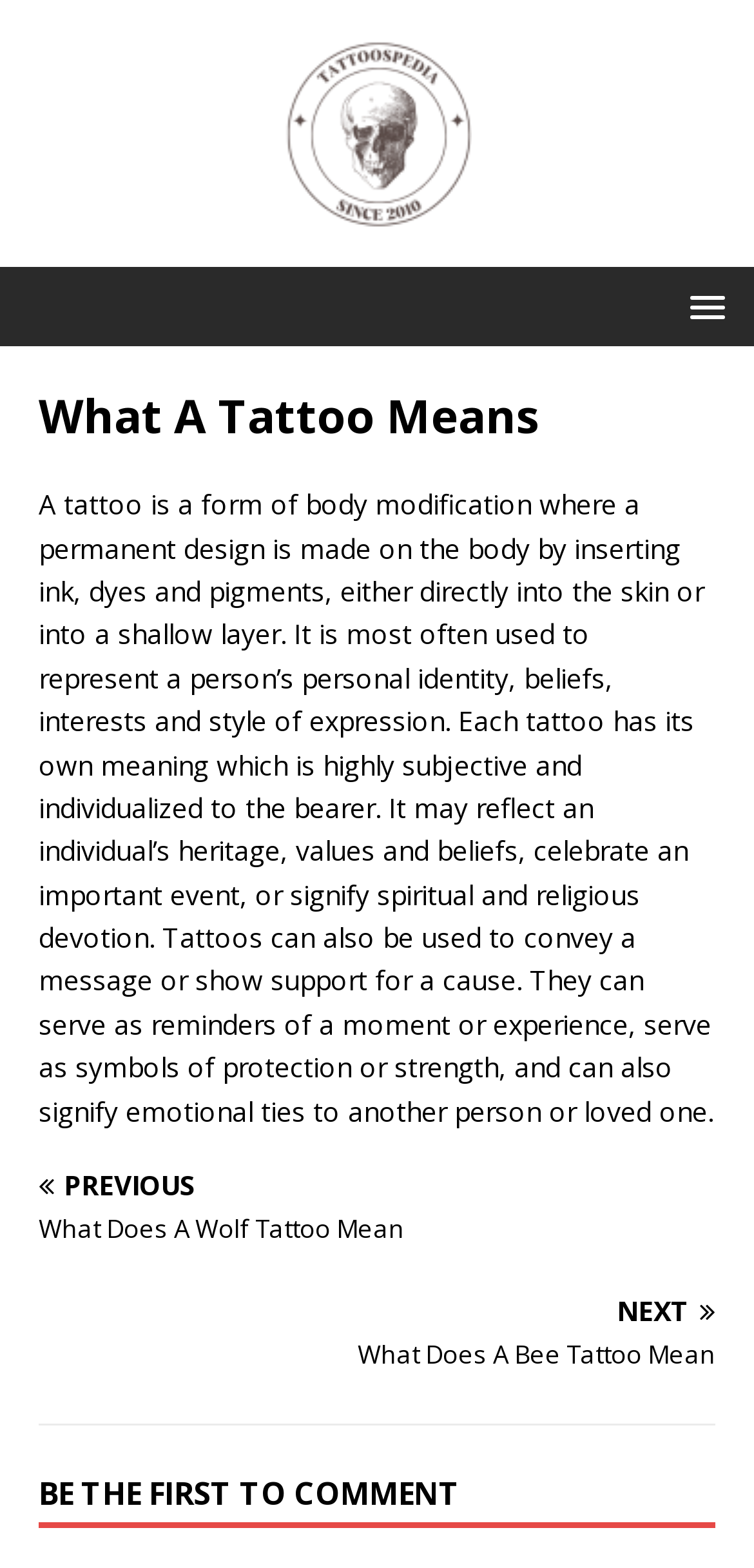What is a tattoo?
Look at the screenshot and give a one-word or phrase answer.

Body modification